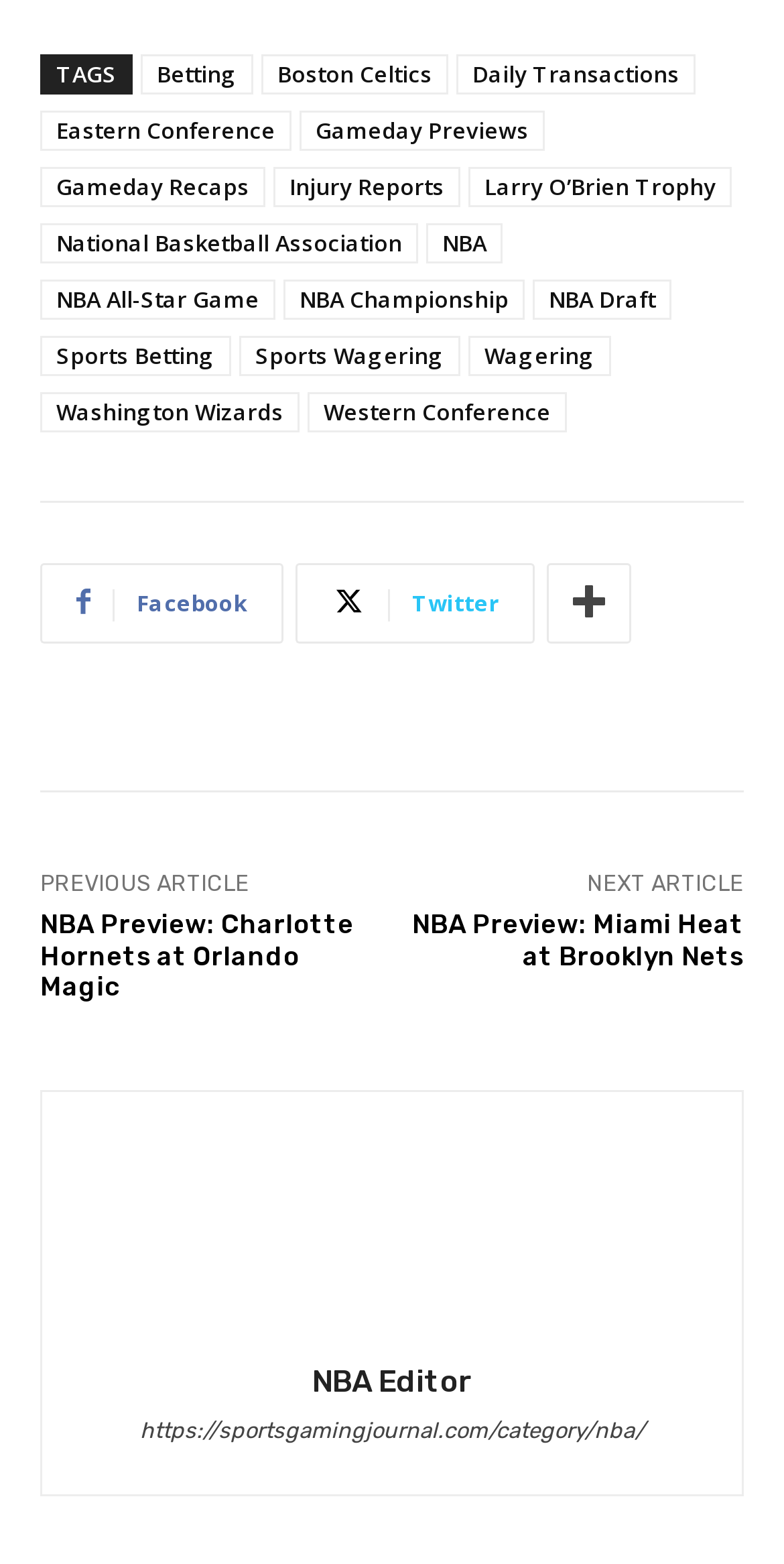Find the bounding box coordinates of the element you need to click on to perform this action: 'Share on Facebook'. The coordinates should be represented by four float values between 0 and 1, in the format [left, top, right, bottom].

[0.051, 0.36, 0.362, 0.411]